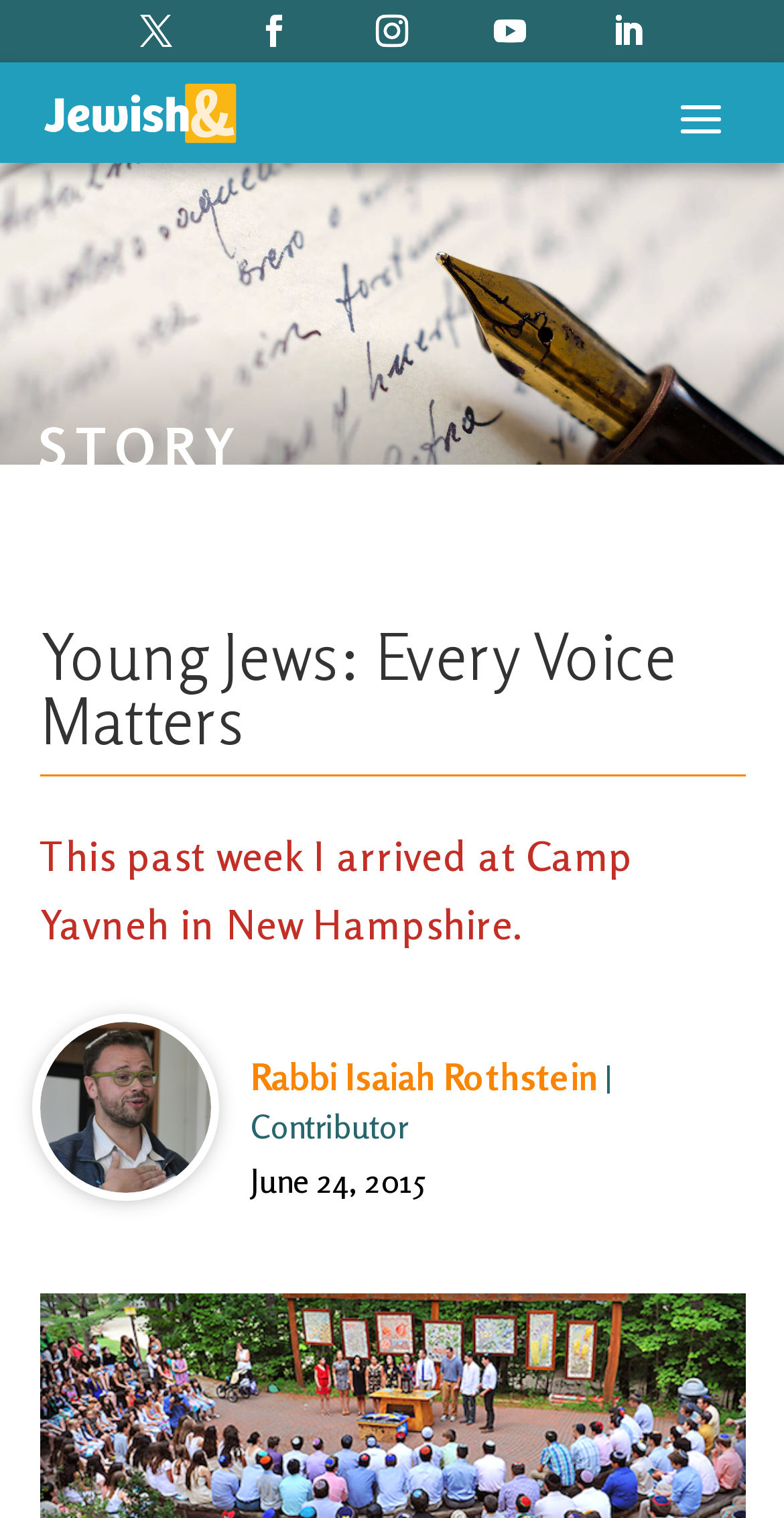Respond to the following question with a brief word or phrase:
When was the article published?

June 24, 2015